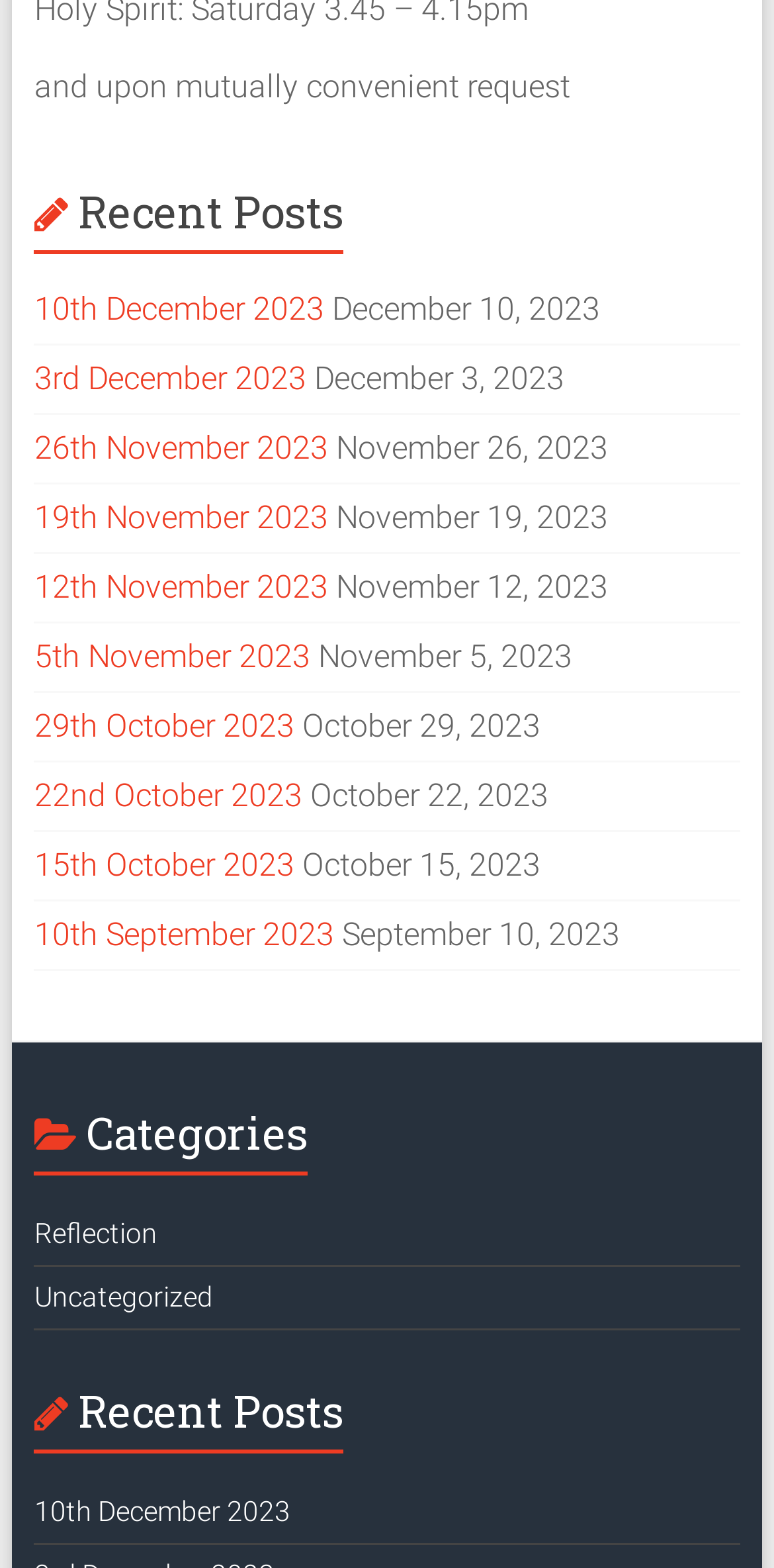Using the details in the image, give a detailed response to the question below:
What is the latest date of the recent posts?

I looked at the dates of the recent posts and found that the latest one is '10th December 2023'.